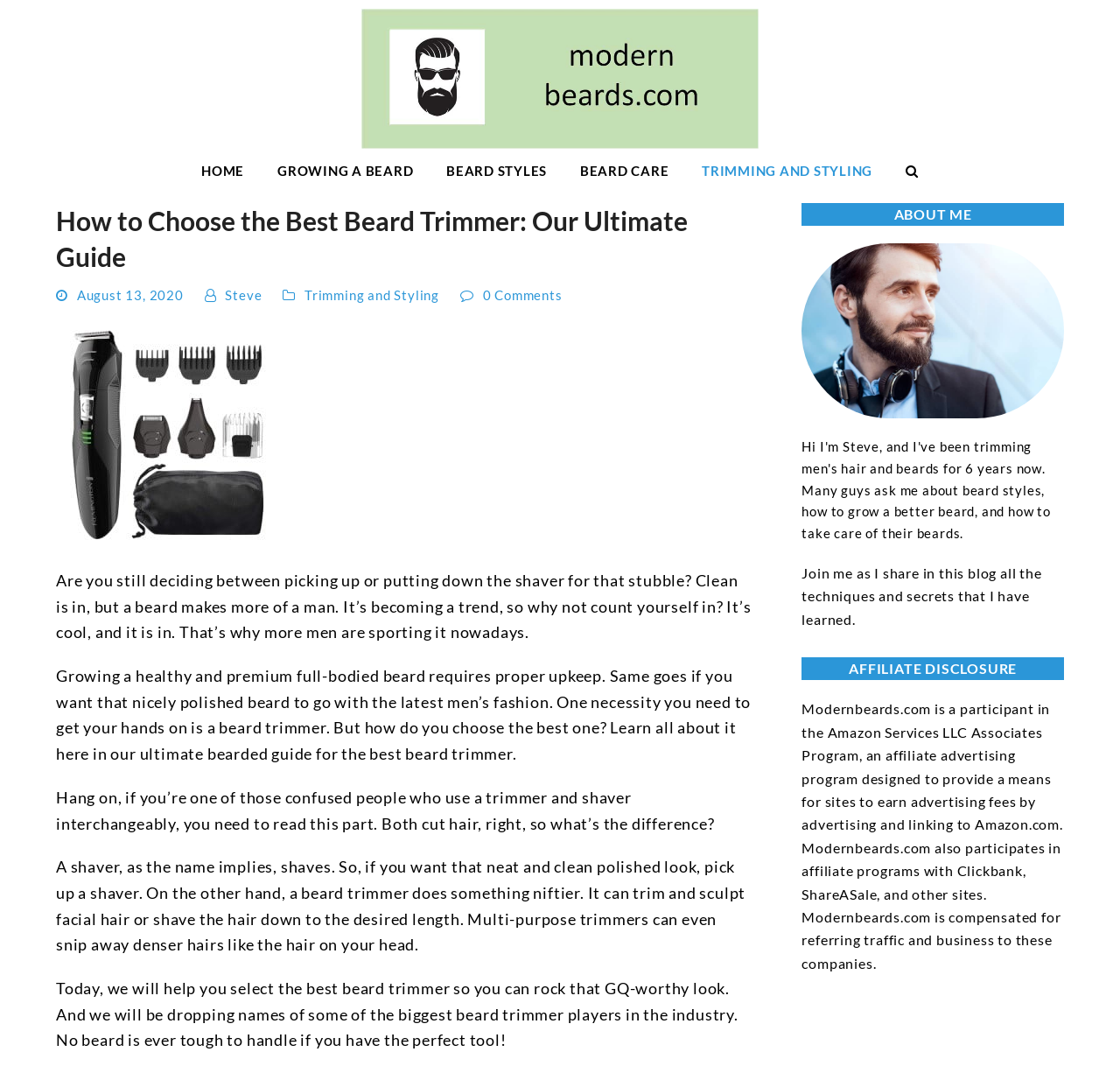Highlight the bounding box coordinates of the region I should click on to meet the following instruction: "Visit the 'BEARD STYLES' page".

[0.385, 0.137, 0.502, 0.177]